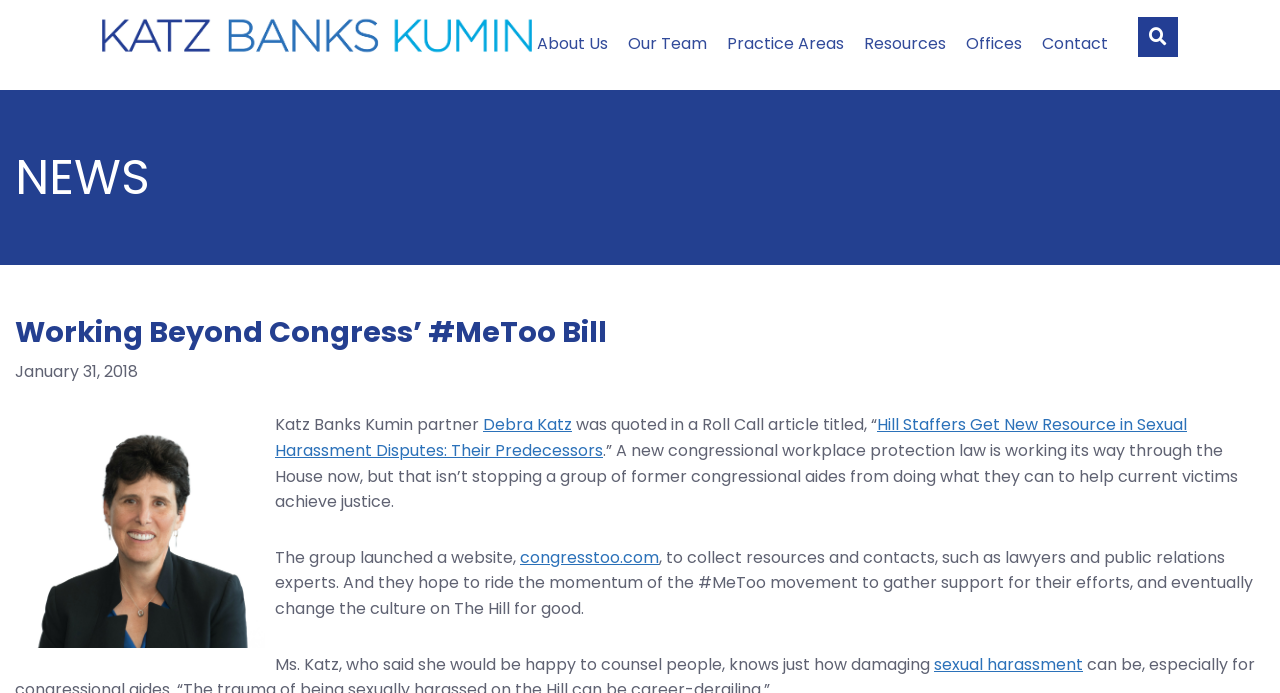What is the date of the news article?
Please craft a detailed and exhaustive response to the question.

I found the answer by looking at the date mentioned in the news article, which is 'January 31, 2018'.